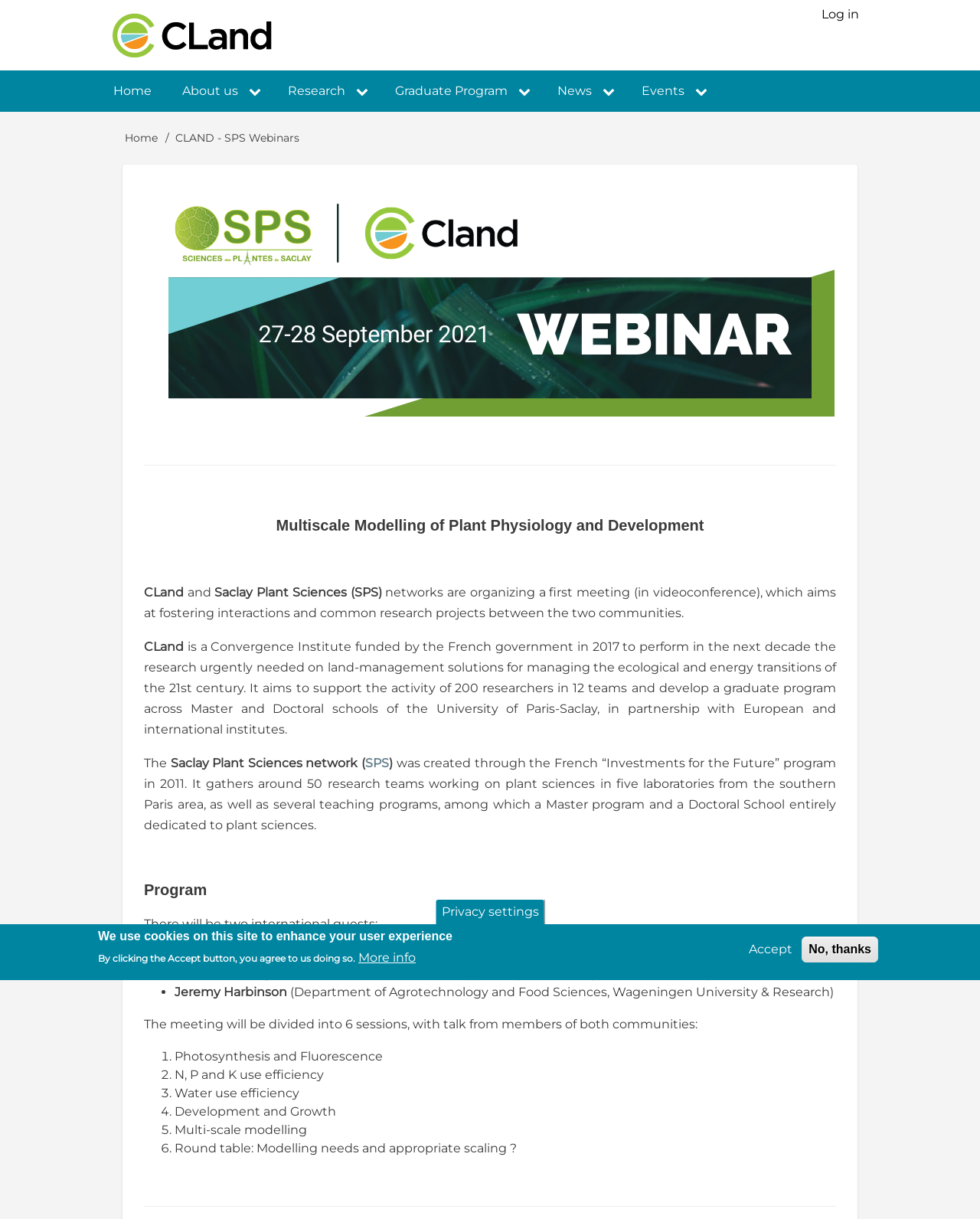Locate the bounding box coordinates of the clickable region to complete the following instruction: "Click the 'Log in' button."

[0.827, 0.0, 0.888, 0.024]